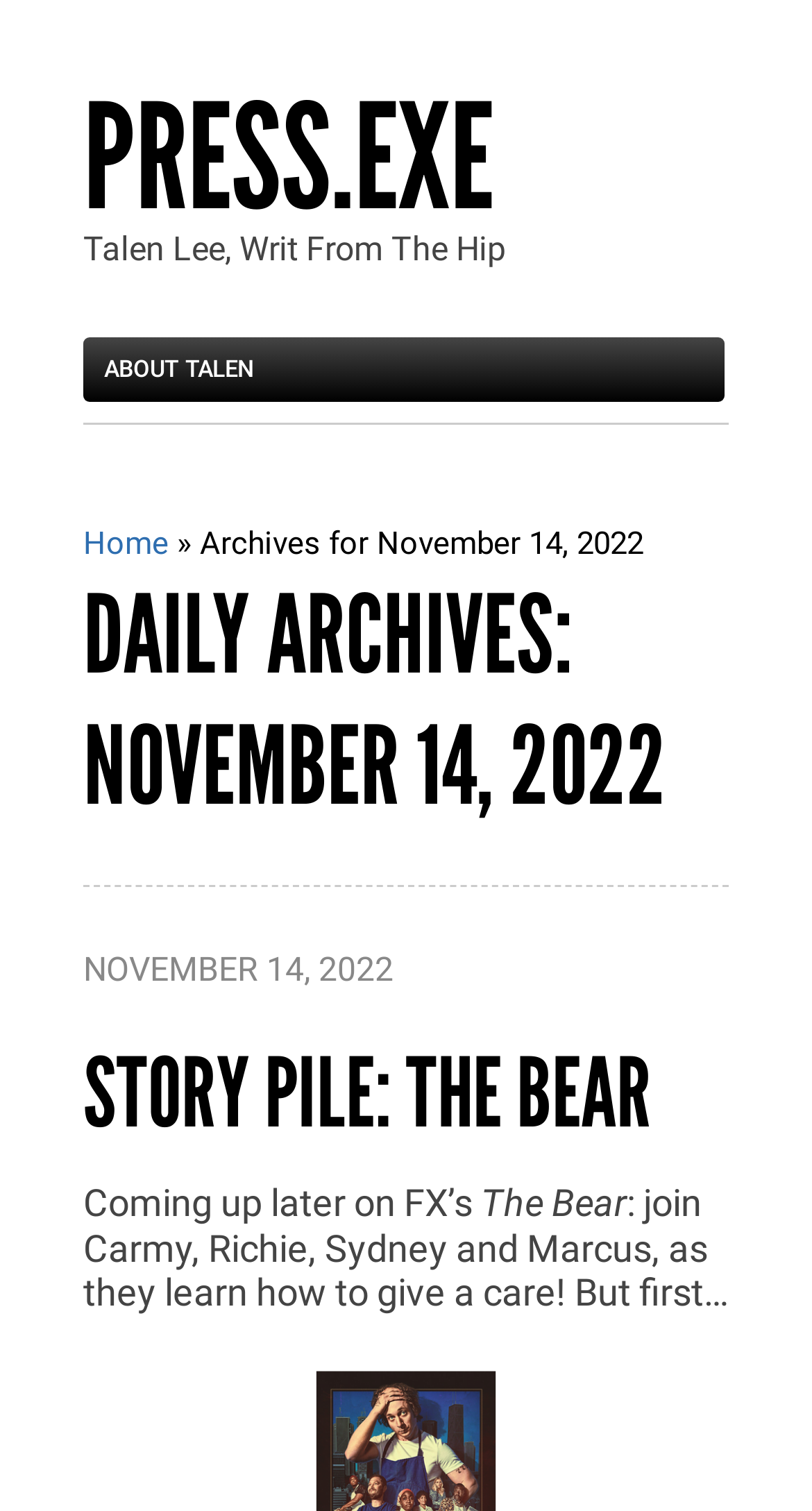Answer the question using only one word or a concise phrase: What is the date of the daily archives?

November 14, 2022